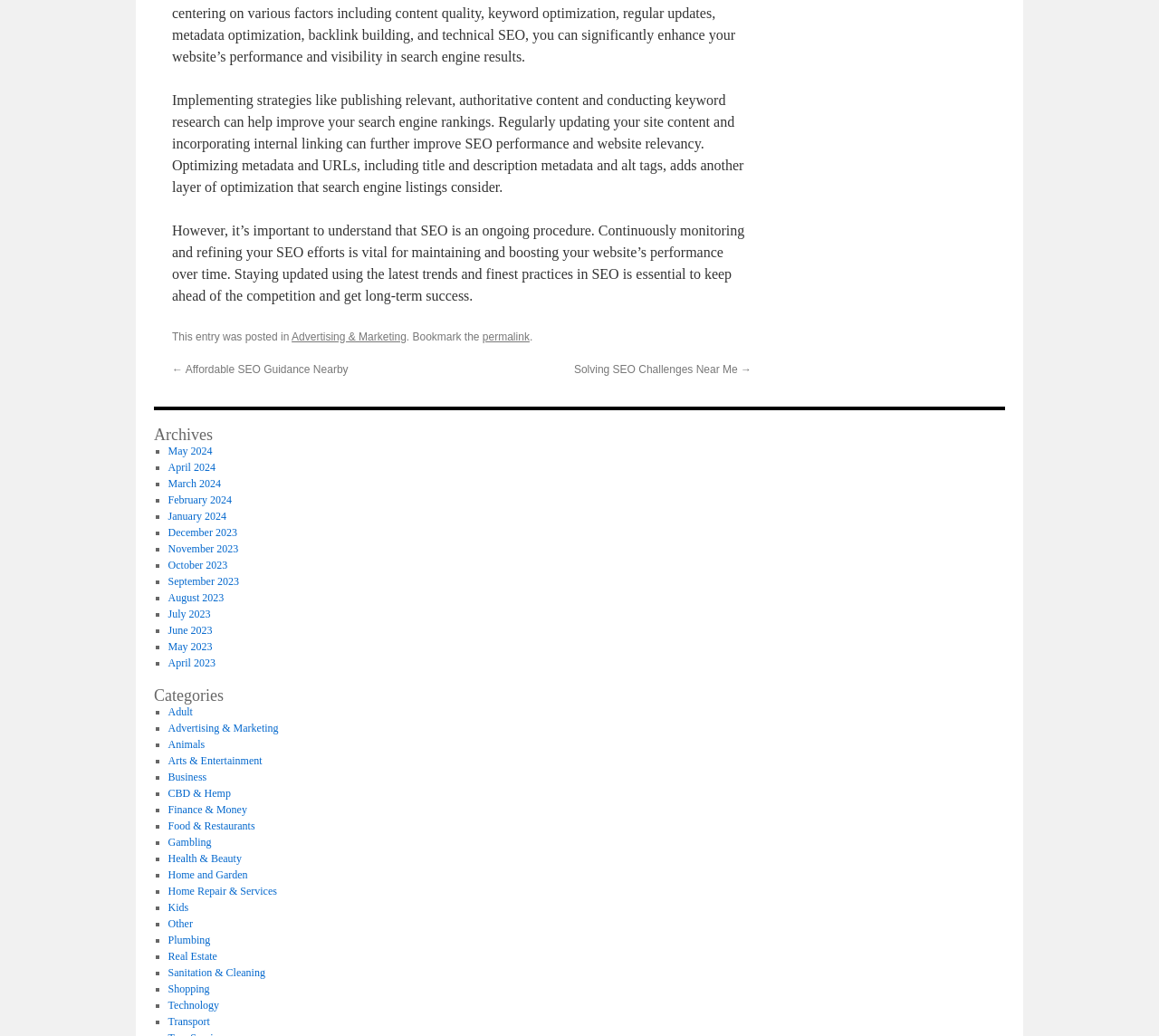What is the purpose of internal linking mentioned in the first paragraph?
Kindly offer a detailed explanation using the data available in the image.

According to the first paragraph, incorporating internal linking can further improve SEO performance and website relevancy, suggesting that it is a strategy to enhance the website's search engine optimization.